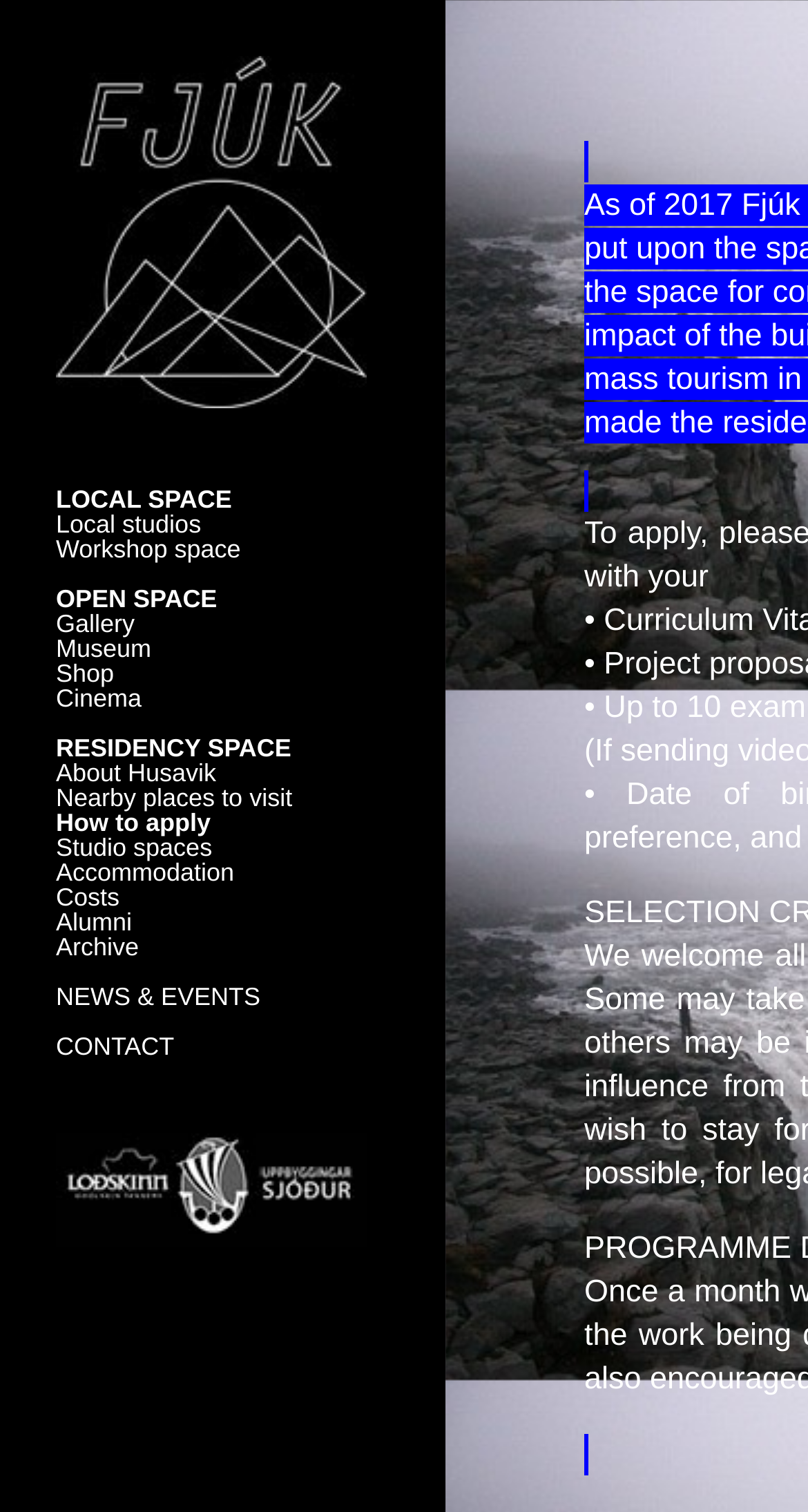Please pinpoint the bounding box coordinates for the region I should click to adhere to this instruction: "View local studios".

[0.069, 0.337, 0.249, 0.356]